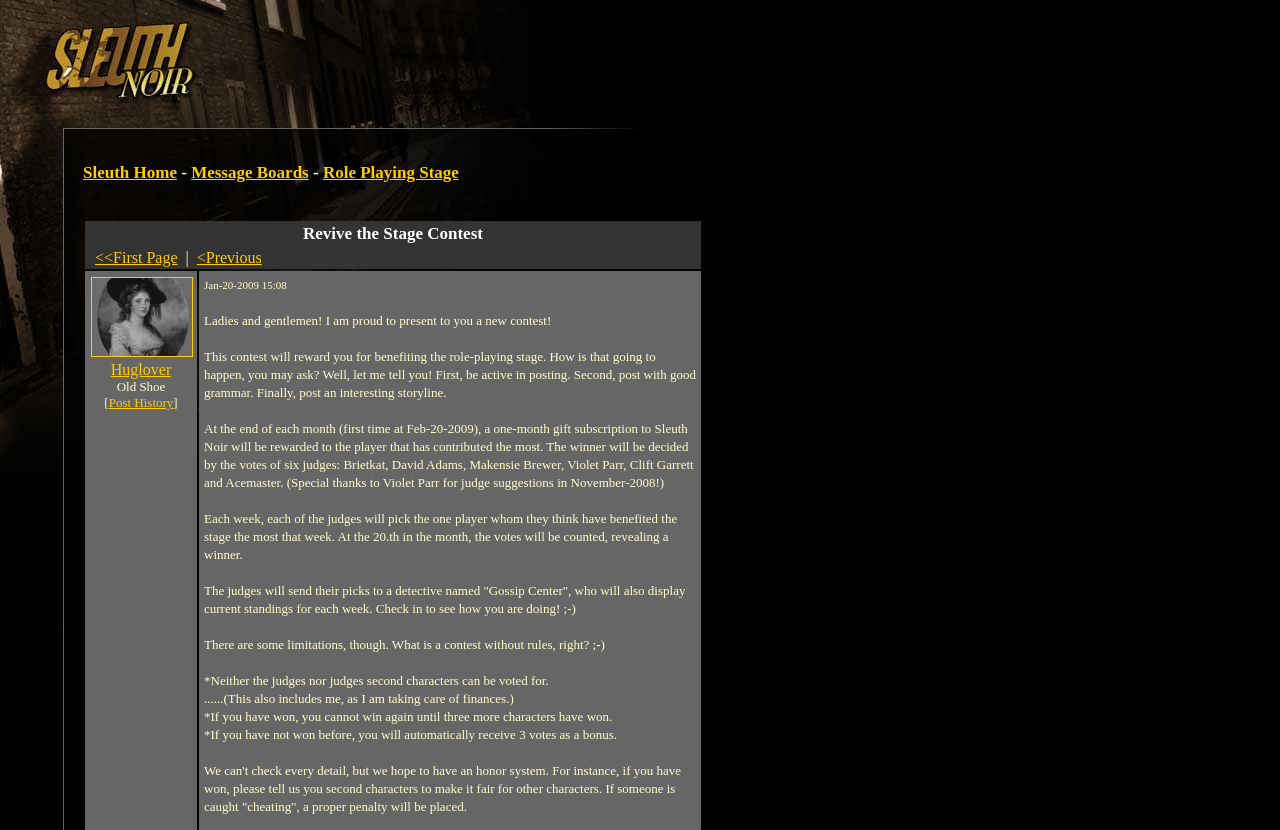Please find the main title text of this webpage.

Sleuth Home - Message Boards - Role Playing Stage